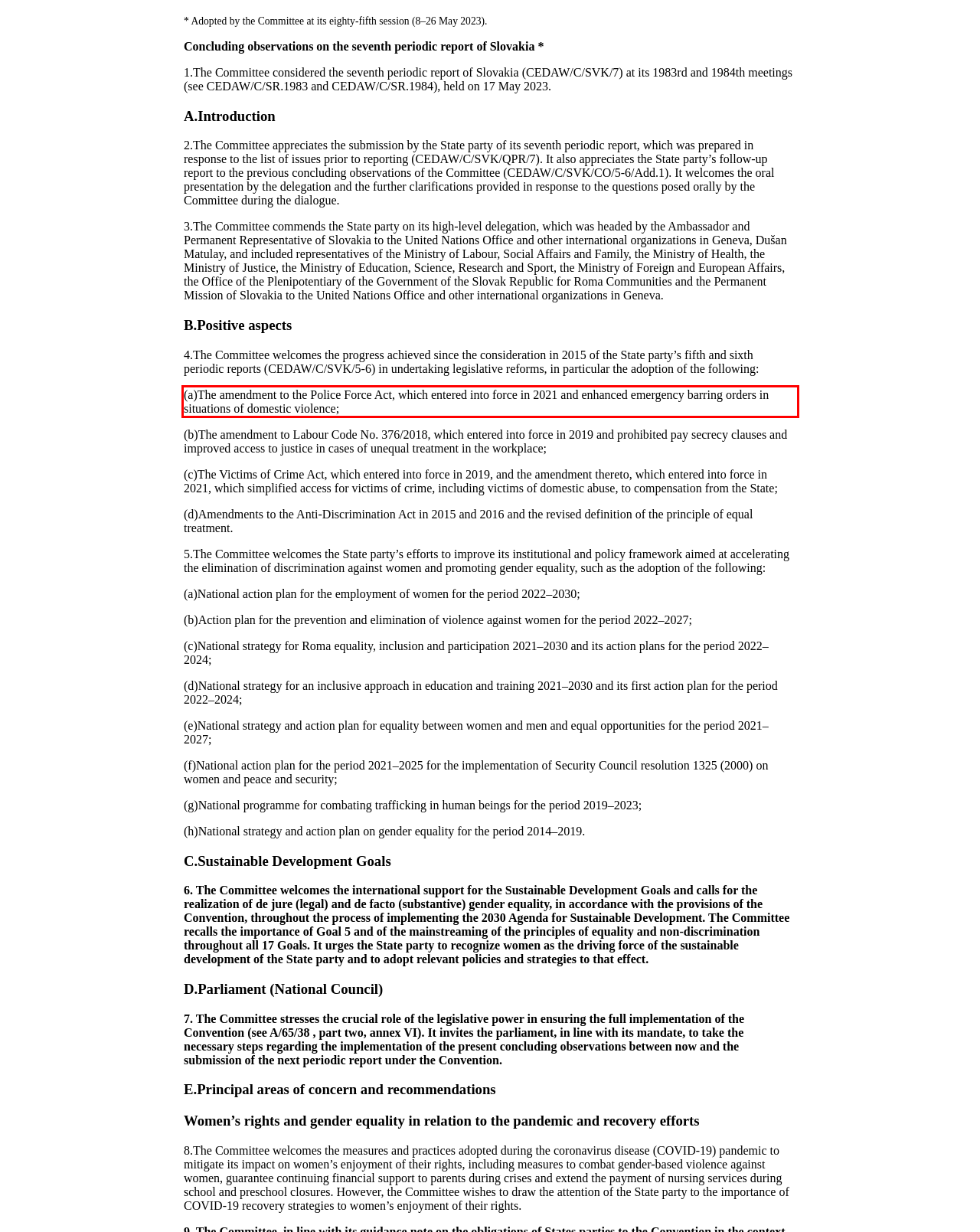You are given a screenshot with a red rectangle. Identify and extract the text within this red bounding box using OCR.

(a)The amendment to the Police Force Act, which entered into force in 2021 and enhanced emergency barring orders in situations of domestic violence;